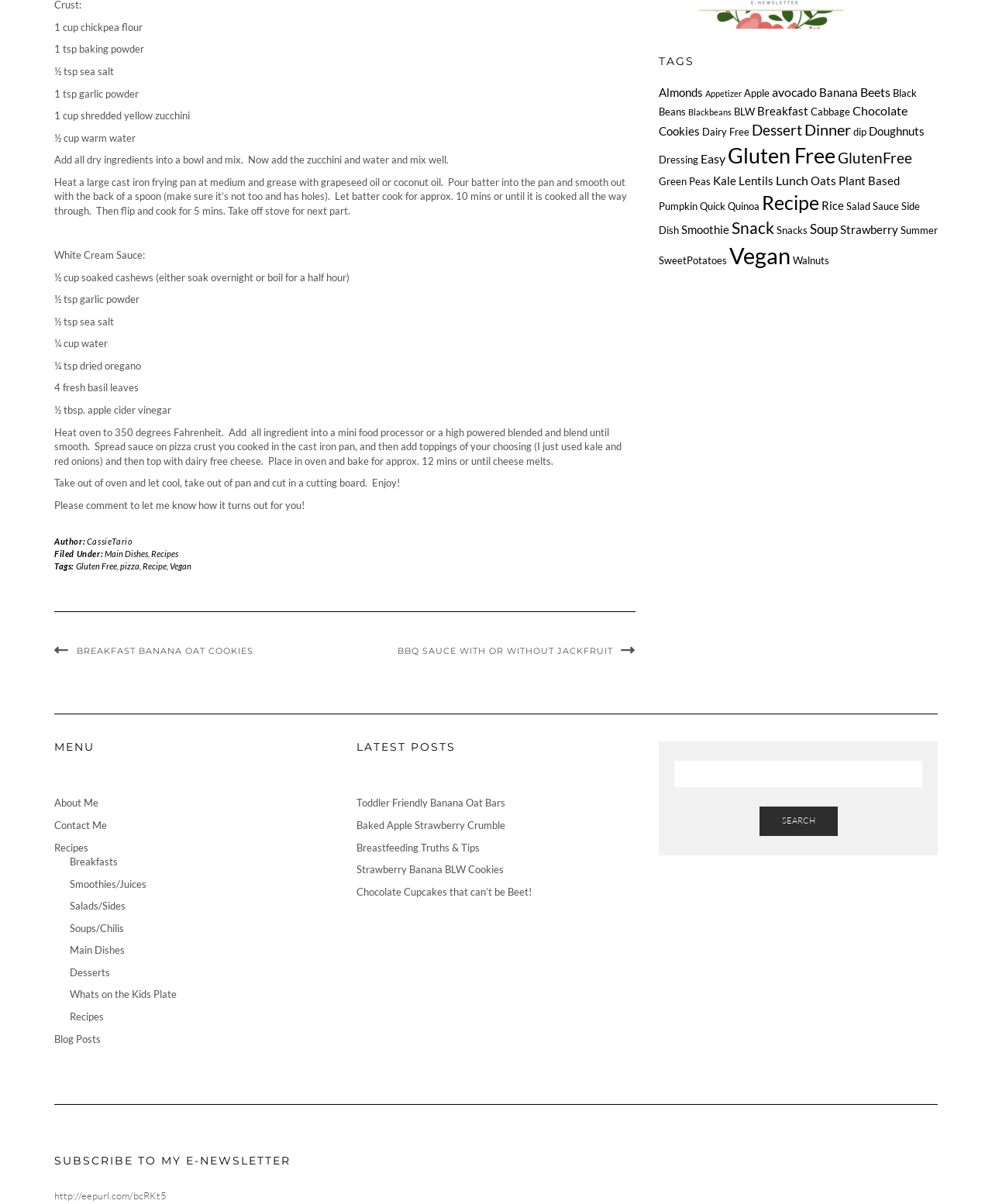Give a one-word or short phrase answer to the question: 
What type of cheese is used in the recipe?

Dairy free cheese